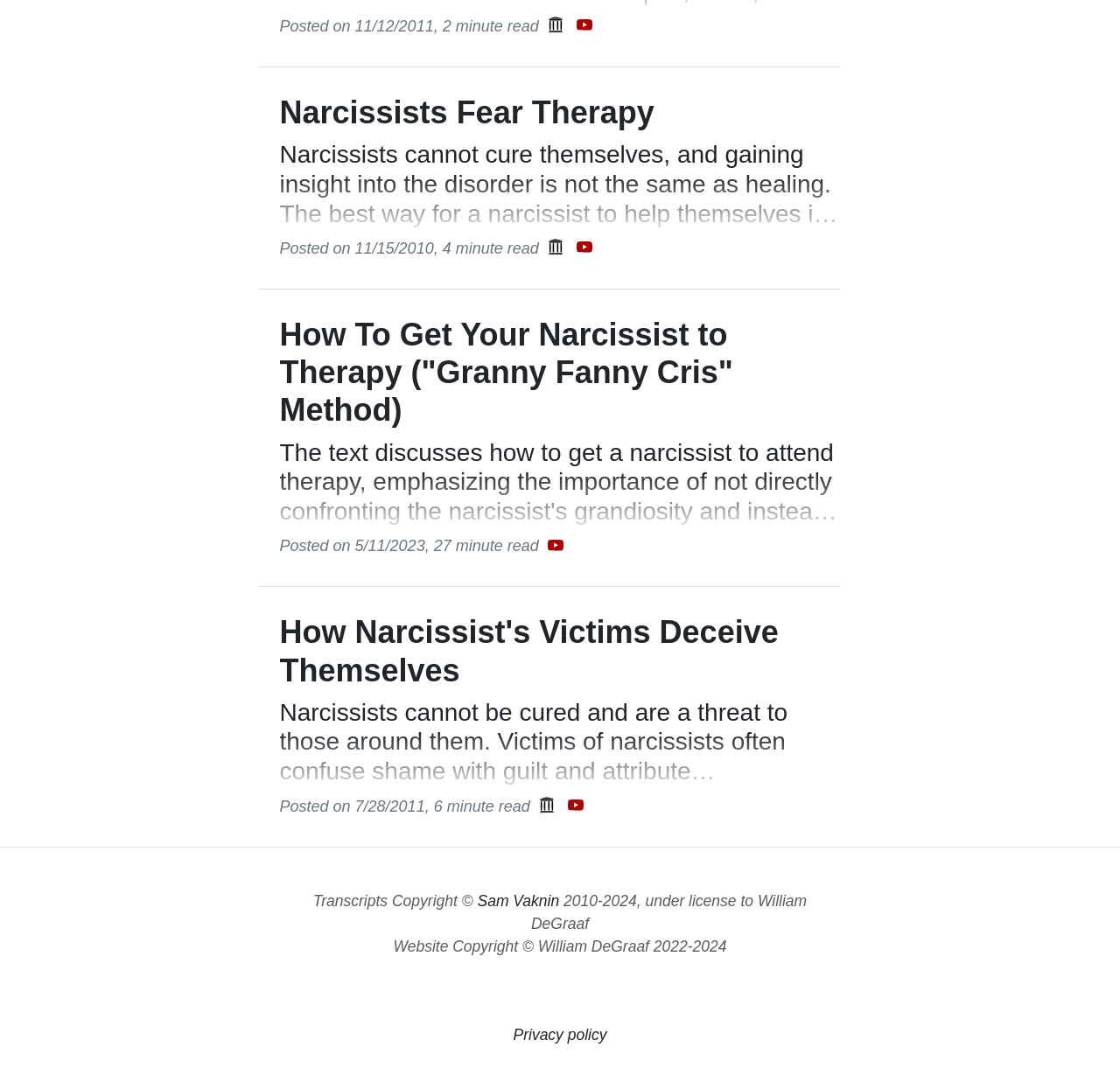Ascertain the bounding box coordinates for the UI element detailed here: "Sam Vaknin". The coordinates should be provided as [left, top, right, bottom] with each value being a float between 0 and 1.

[0.426, 0.819, 0.499, 0.835]